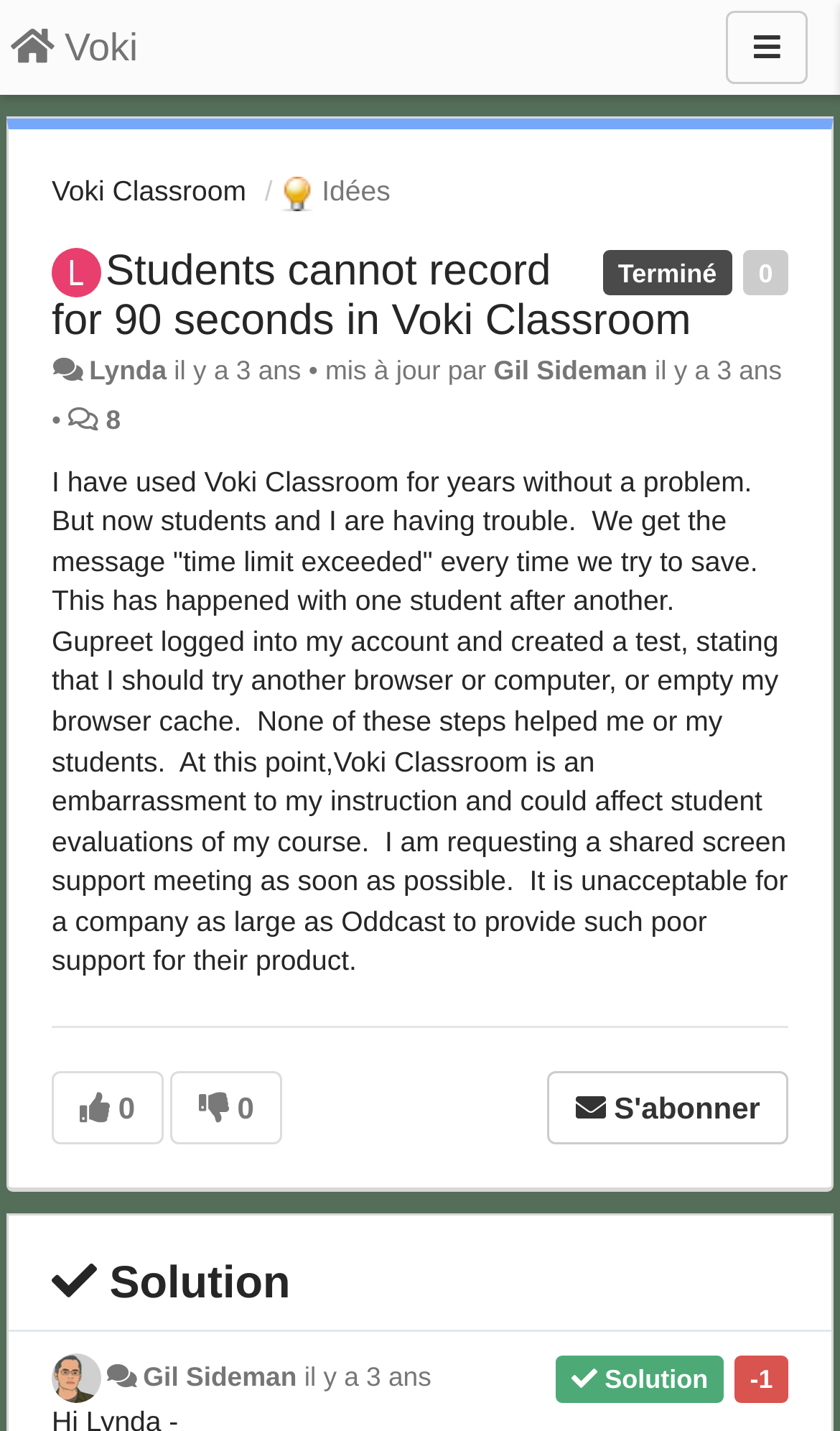Answer the question briefly using a single word or phrase: 
What is the problem mentioned in the comment?

Time limit exceeded